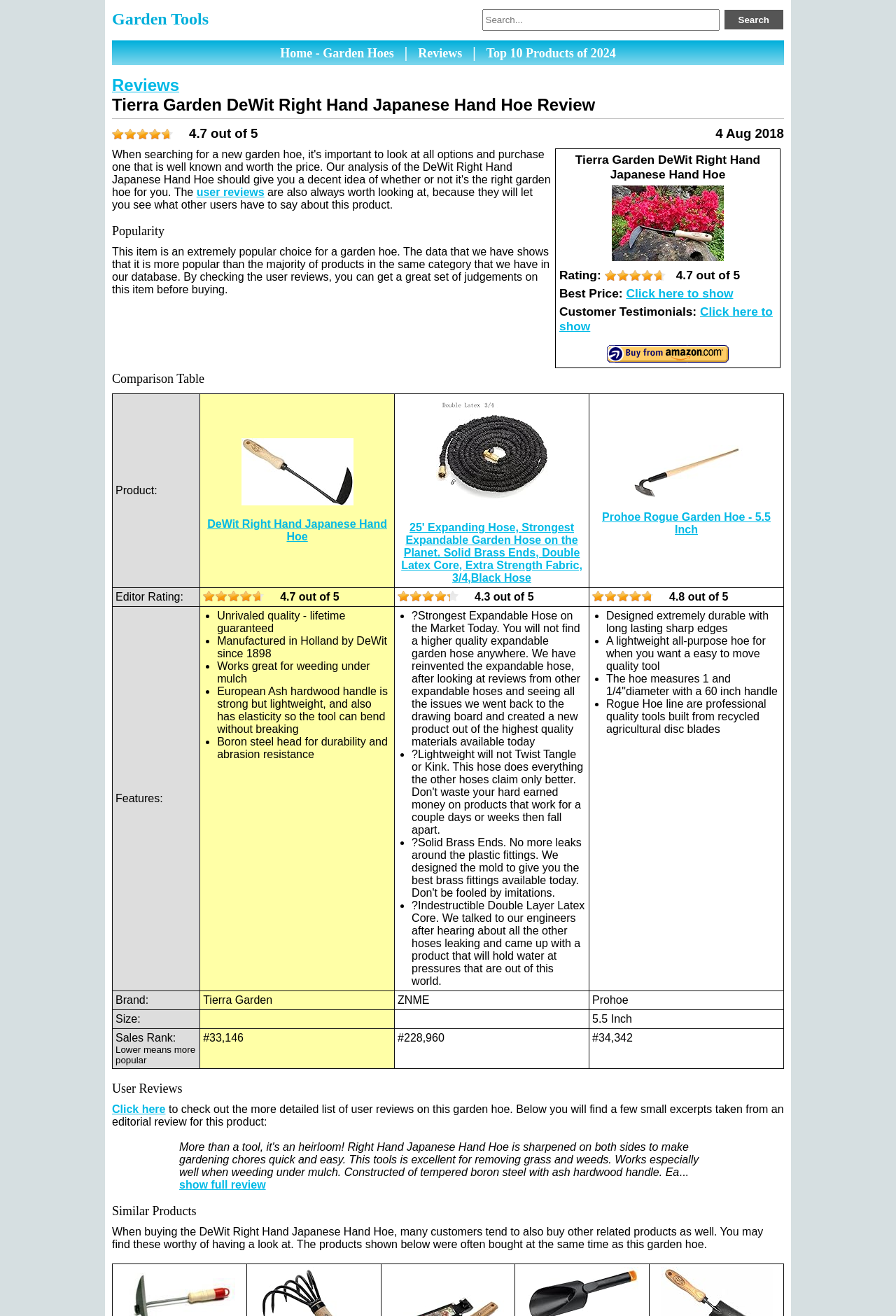Identify the bounding box coordinates of the section that should be clicked to achieve the task described: "Compare products".

[0.125, 0.282, 0.875, 0.299]